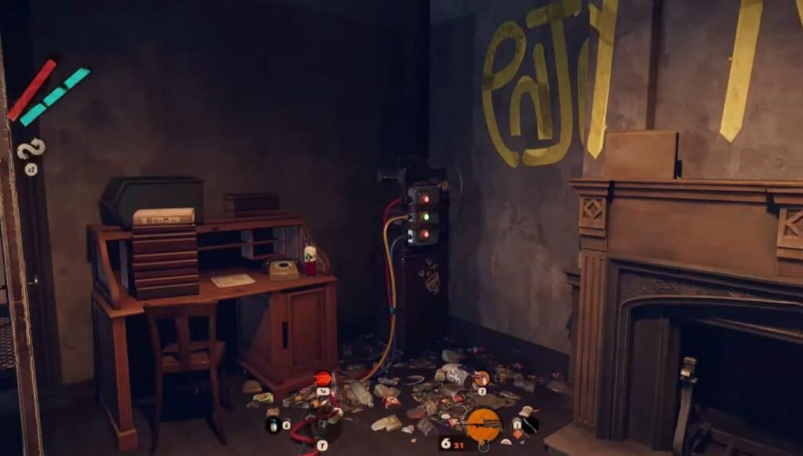Provide a one-word or short-phrase response to the question:
What is the purpose of the device with colored lights and wires?

advanced mechanism